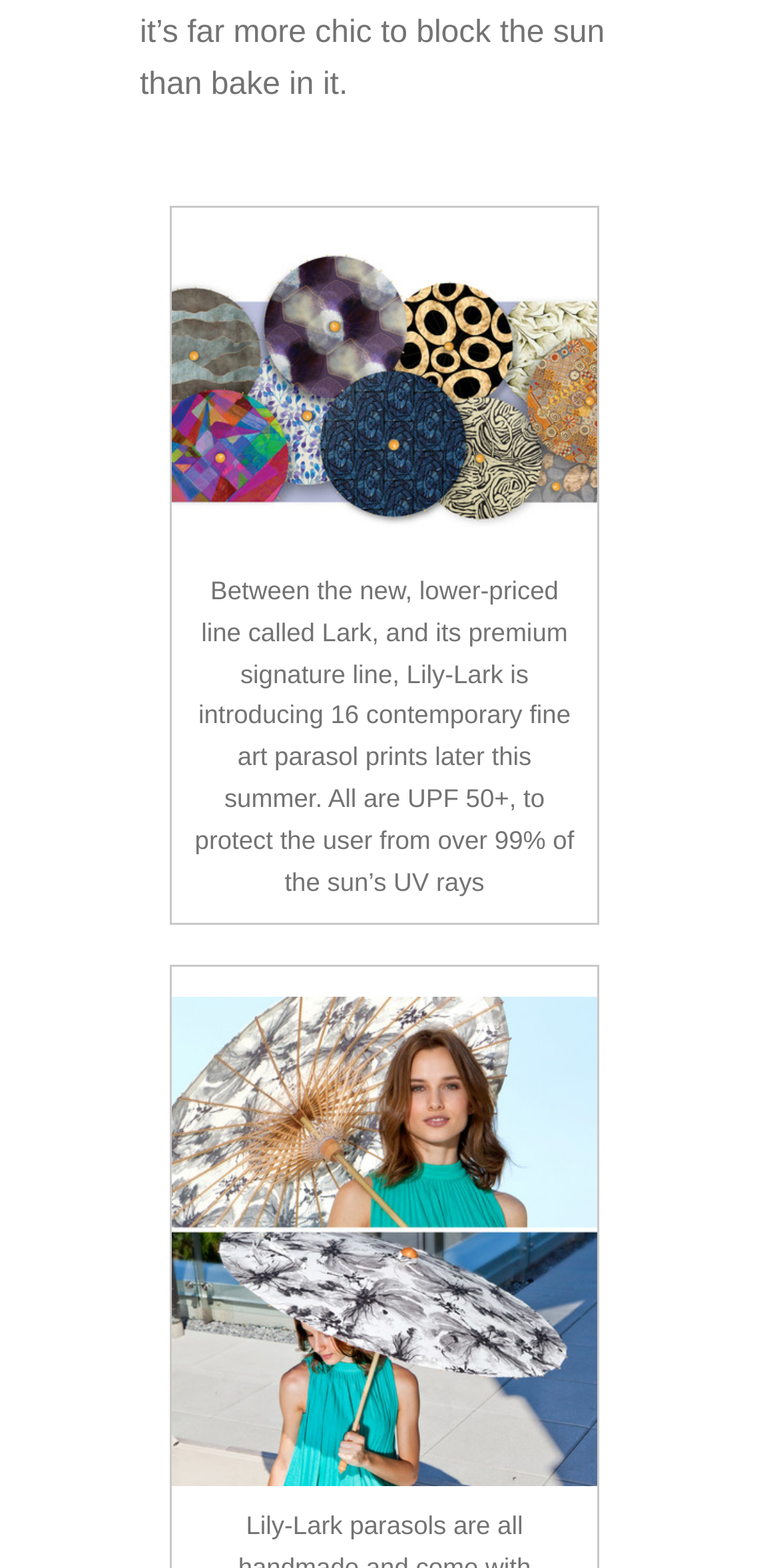What is the UPF rating of the parasol prints?
Using the image as a reference, answer the question with a short word or phrase.

50+